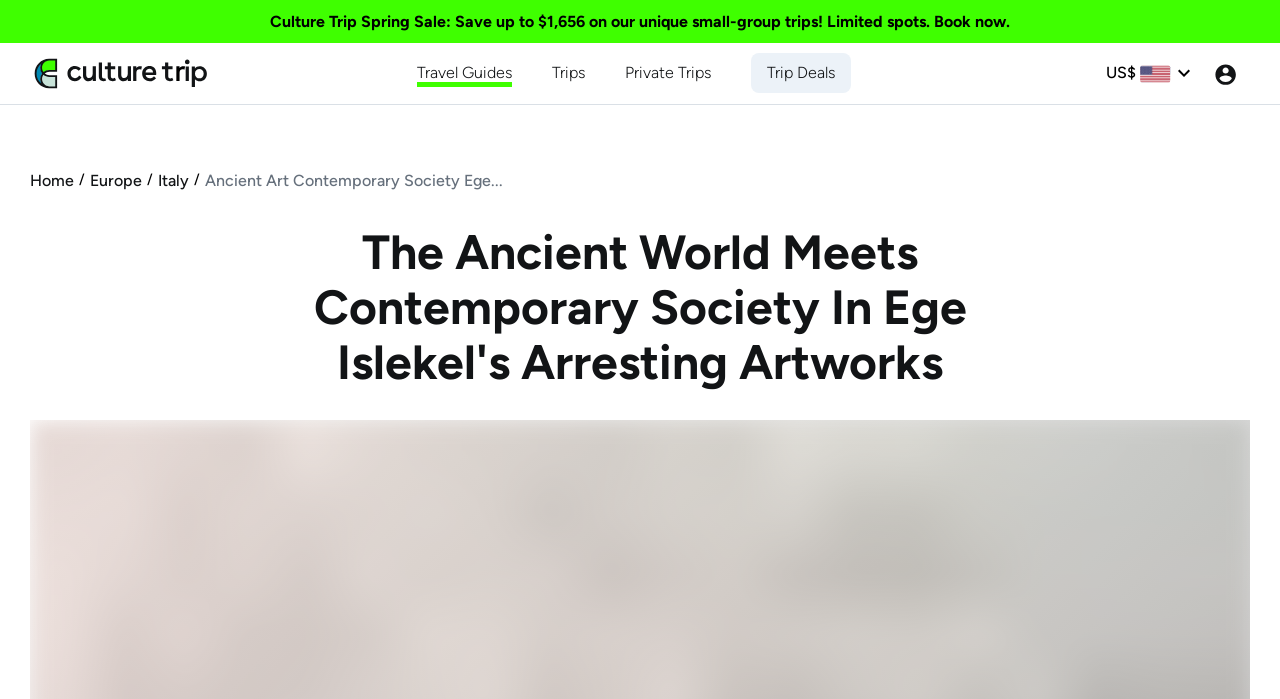What is the name of the artist featured? Refer to the image and provide a one-word or short phrase answer.

Ege Islekel